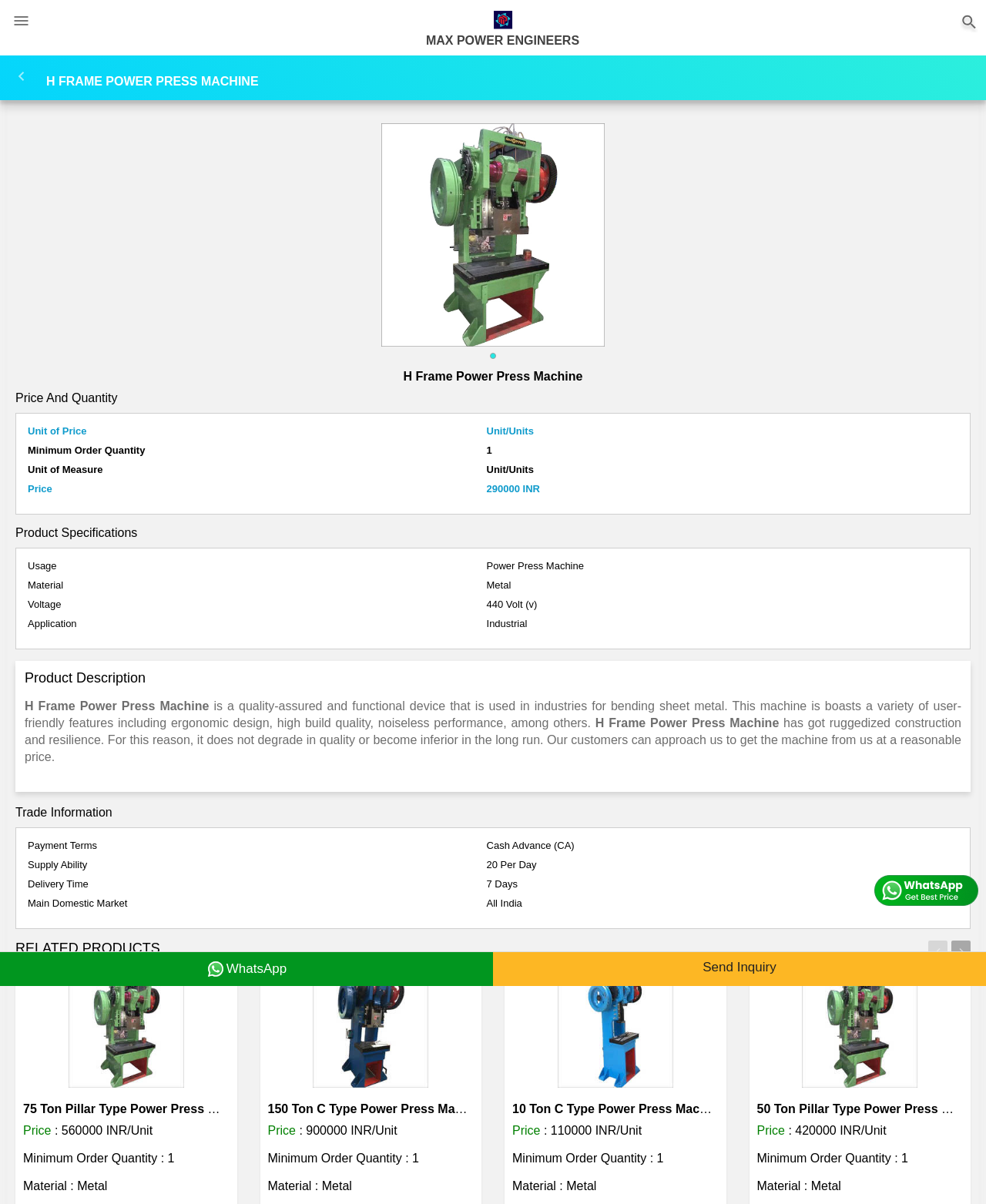Give an extensive and precise description of the webpage.

The webpage is about H Frame Power Press Machine, a product offered by MAX POWER ENGINEERS, a manufacturer and supplier based in Rajkot. At the top of the page, there is a navigation menu with a "home" link and an image of a house. On the top-right corner, there is another "home" image and a link to MAX POWER ENGINEERS.

Below the navigation menu, there is a heading that reads "H FRAME POWER PRESS MACHINE" in a prominent font. Next to it, there is an image of the product. The product details are organized into sections, including "Price And Quantity", "Product Specifications", "Product Description", "Trade Information", and "RELATED PRODUCTS".

In the "Price And Quantity" section, the price of the product is listed as 290000 INR, with a minimum order quantity of 1 unit. The unit of price and measure are also specified.

The "Product Specifications" section lists the usage, material, voltage, and application of the product. The product is described as a quality-assured and functional device used in industries for bending sheet metal, with features like ergonomic design, high build quality, and noiseless performance.

The "Product Description" section provides a detailed description of the product, including its ruggedized construction and resilience.

The "Trade Information" section lists the payment terms, supply ability, delivery time, and main domestic market of the product.

The "RELATED PRODUCTS" section showcases three related products, including 75 Ton Pillar Type Power Press Machine, 150 Ton C Type Power Press Machine, and 10 Ton C Type Power Press Machine, each with its own image, price, minimum order quantity, and material.